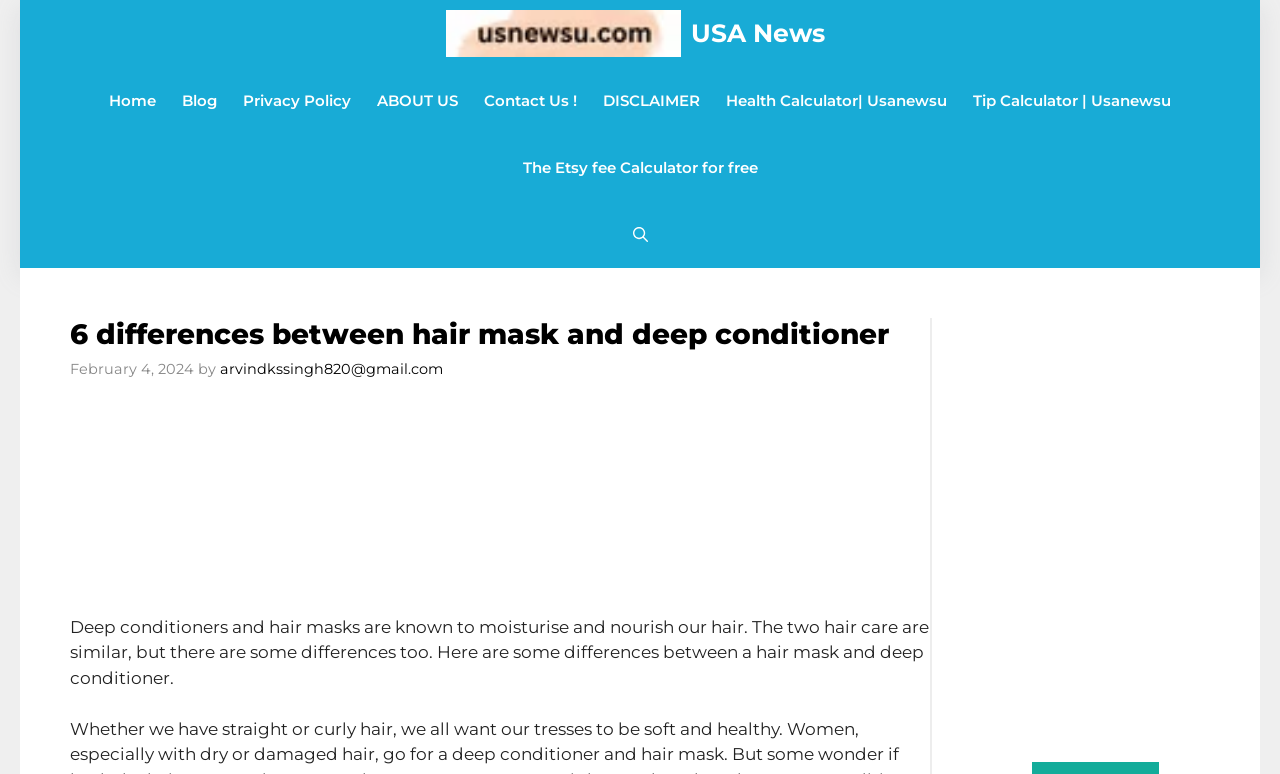Please identify the bounding box coordinates of the element that needs to be clicked to perform the following instruction: "Read the article by arvindkssingh820@gmail.com".

[0.172, 0.465, 0.346, 0.488]